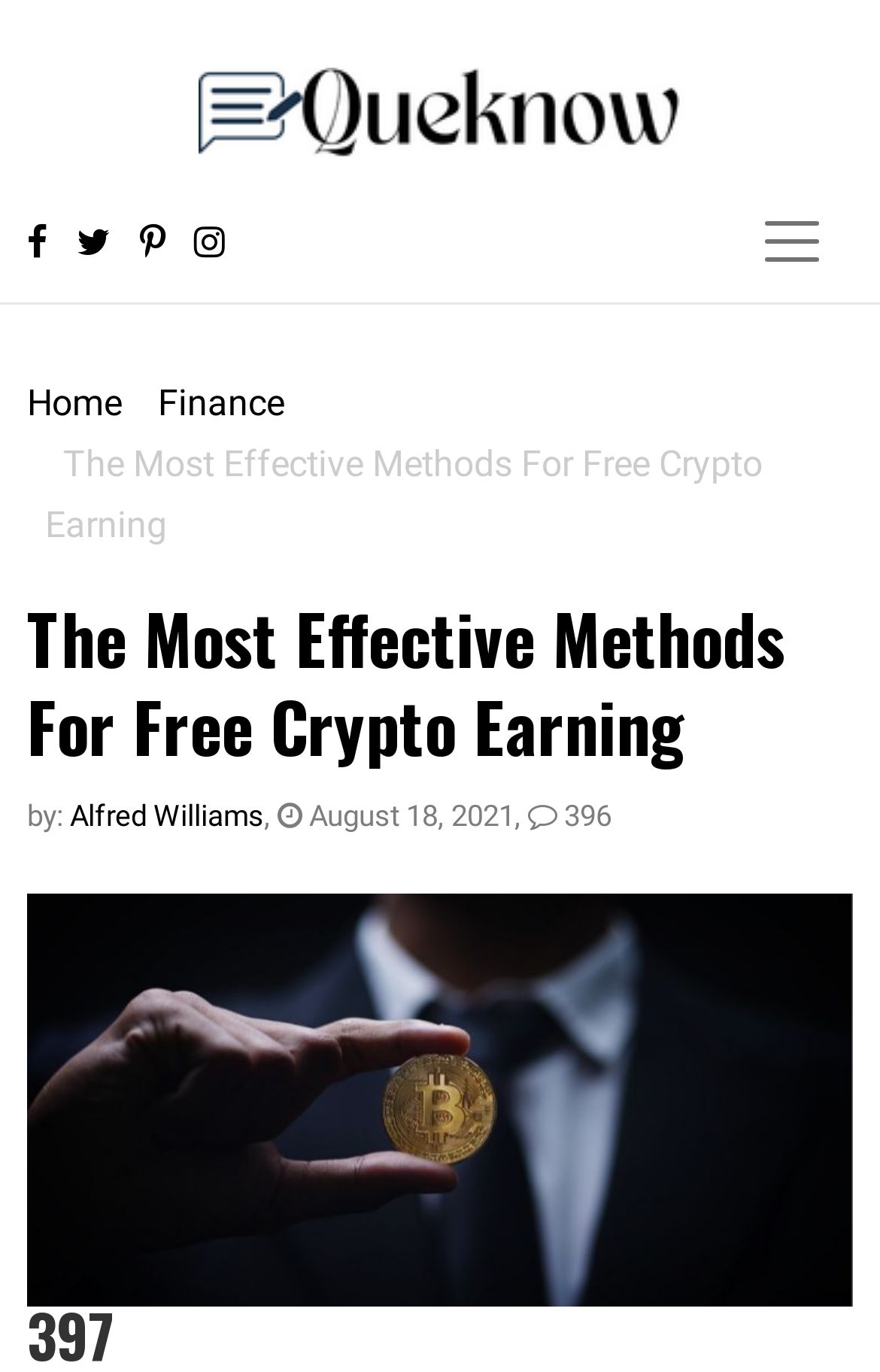Specify the bounding box coordinates (top-left x, top-left y, bottom-right x, bottom-right y) of the UI element in the screenshot that matches this description: aria-label="Toggle navigation"

[0.831, 0.145, 0.969, 0.207]